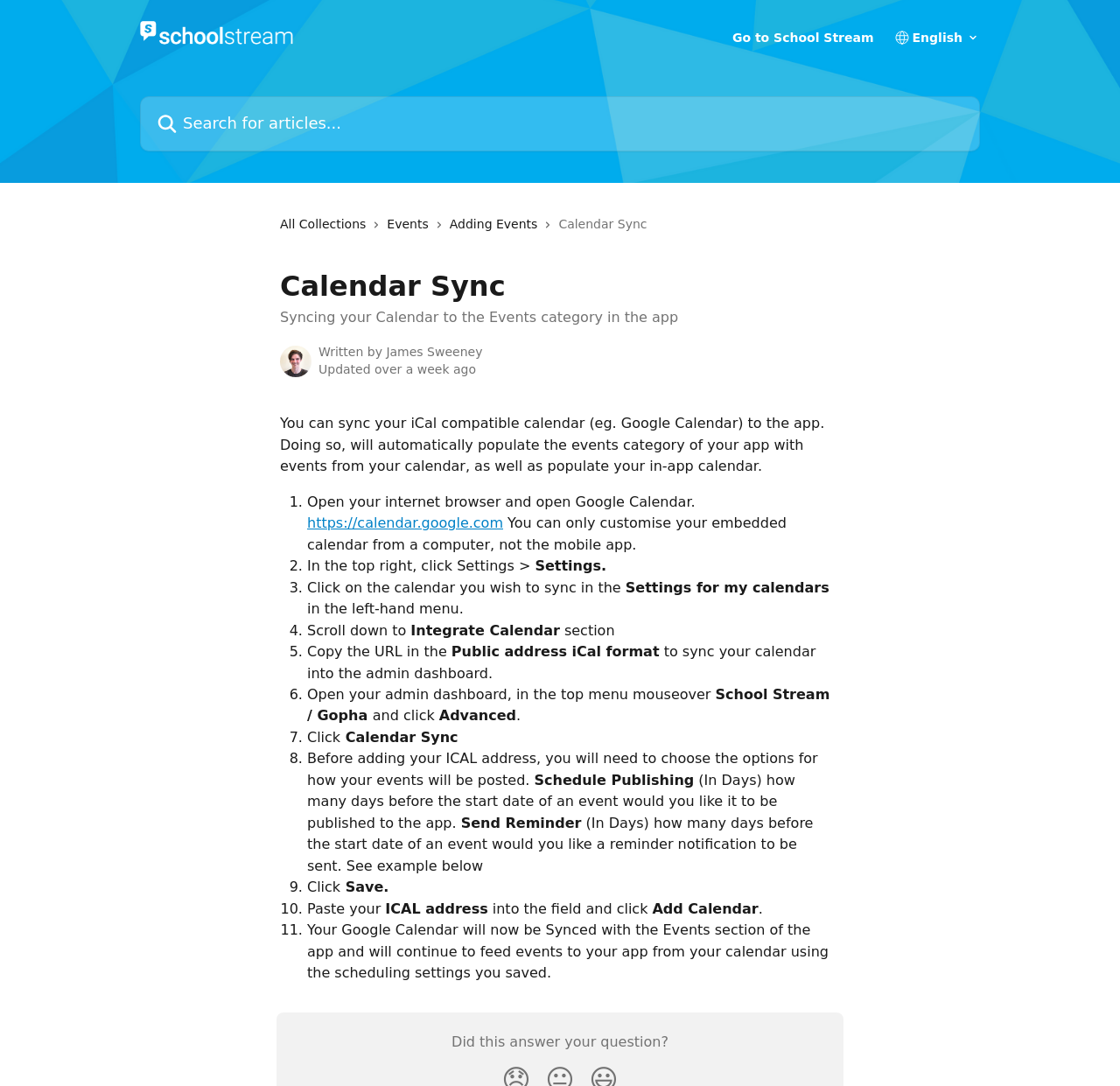Describe in detail what you see on the webpage.

This webpage is a help center article titled "Syncing your Calendar to the Events category in the app" from School Stream Help Center. At the top, there is a header section with a logo, a link to "School Stream Help Center", a link to "Go to School Stream", a combobox, and a search bar. Below the header, there are three links: "All Collections", "Events", and "Adding Events", each accompanied by an image.

The main content of the article is divided into two sections. The first section has a heading "Syncing your Calendar to the Events category in the app" and displays the author's avatar and name, "James Sweeney", along with the update date. The second section is an article that provides step-by-step instructions on how to sync a calendar with the Events category in the app. The article consists of 11 numbered steps, each with a brief description and some with links or images. The steps guide the user through the process of opening Google Calendar, setting up the calendar, copying the iCal URL, and pasting it into the admin dashboard to sync the calendar.

At the bottom of the page, there is a question "Did this answer your question?"